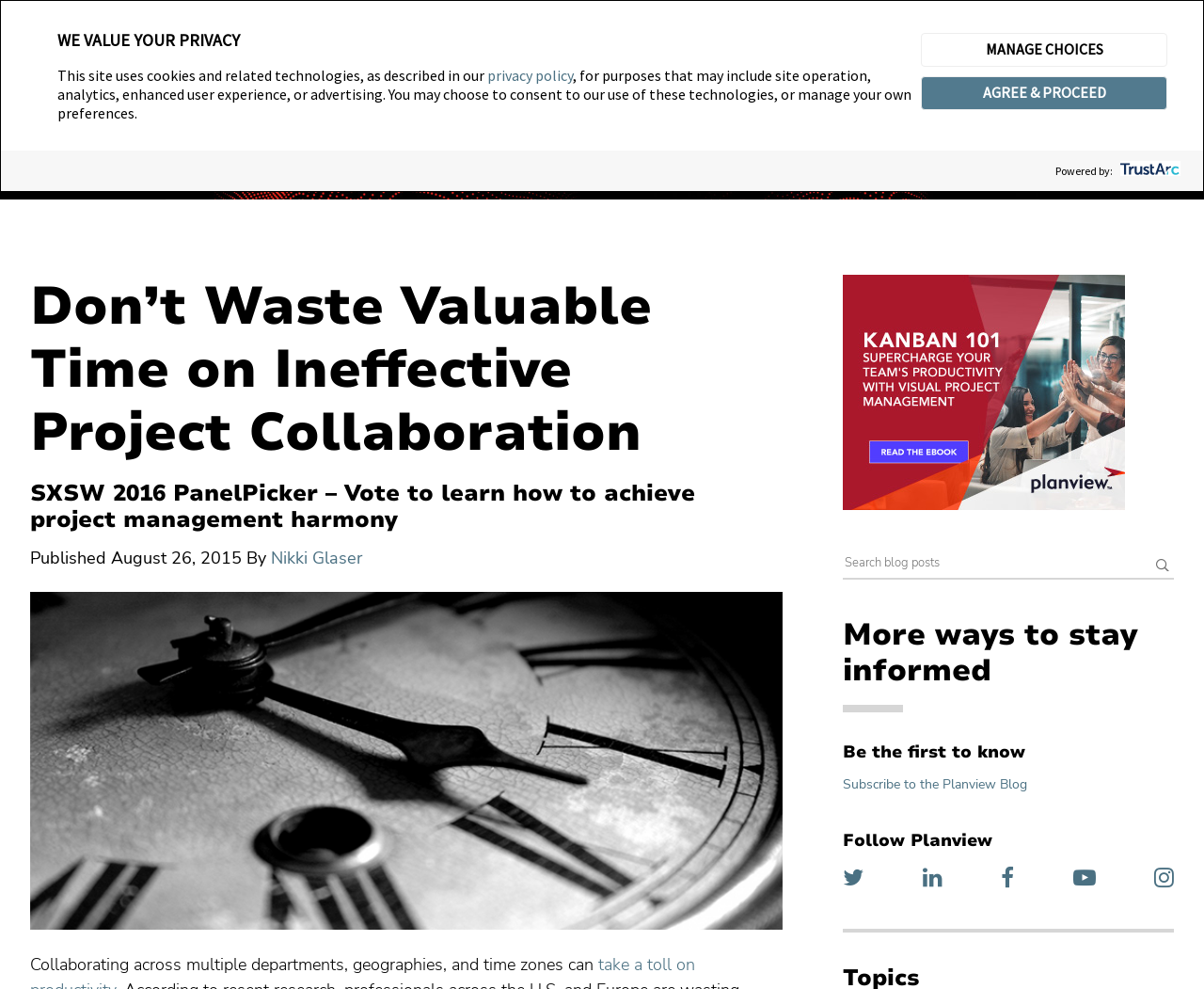What is the blog's tagline?
Answer the question with a single word or phrase by looking at the picture.

Your path to business agility